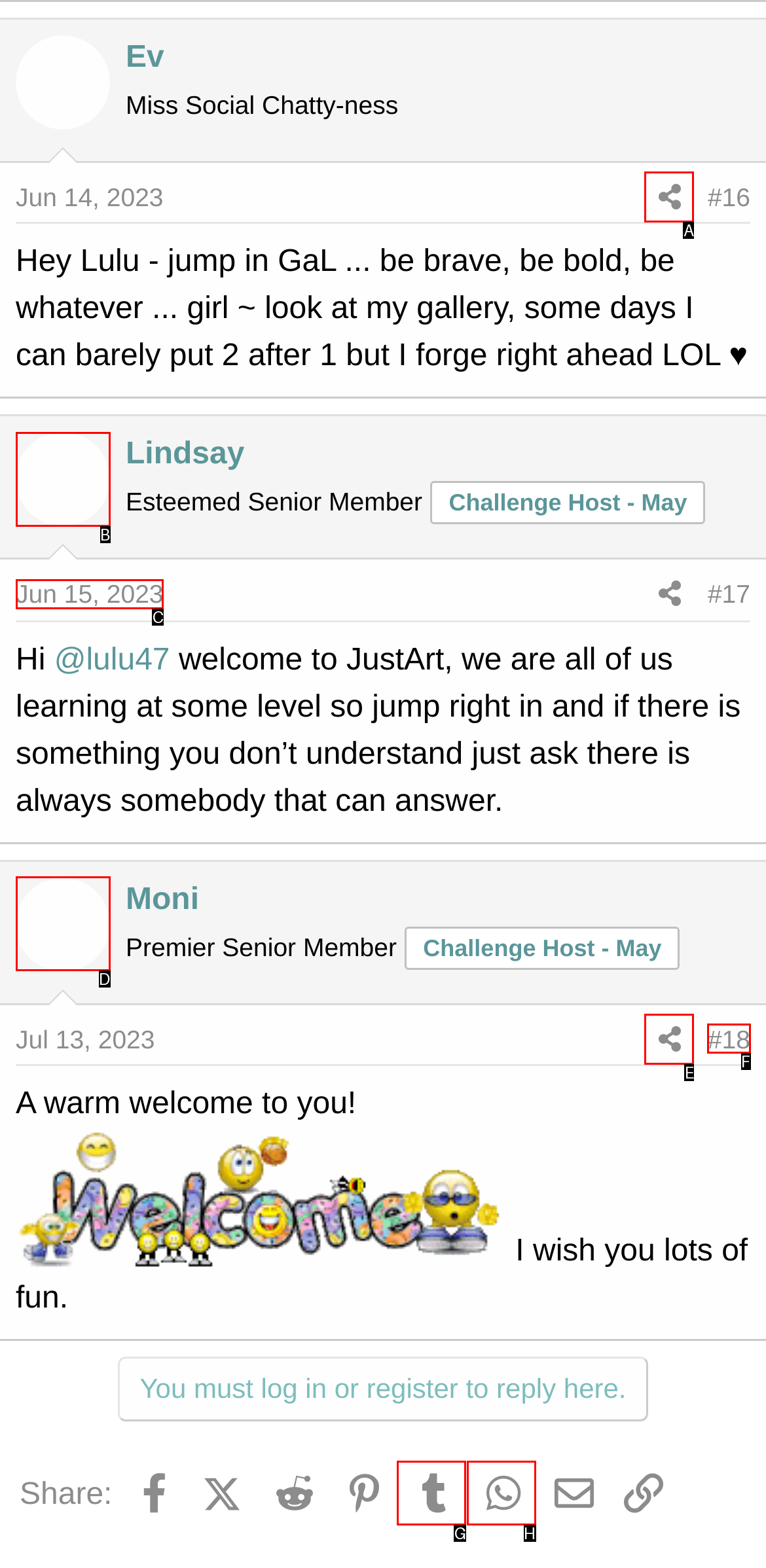From the given choices, indicate the option that best matches: Jun 15, 2023
State the letter of the chosen option directly.

C